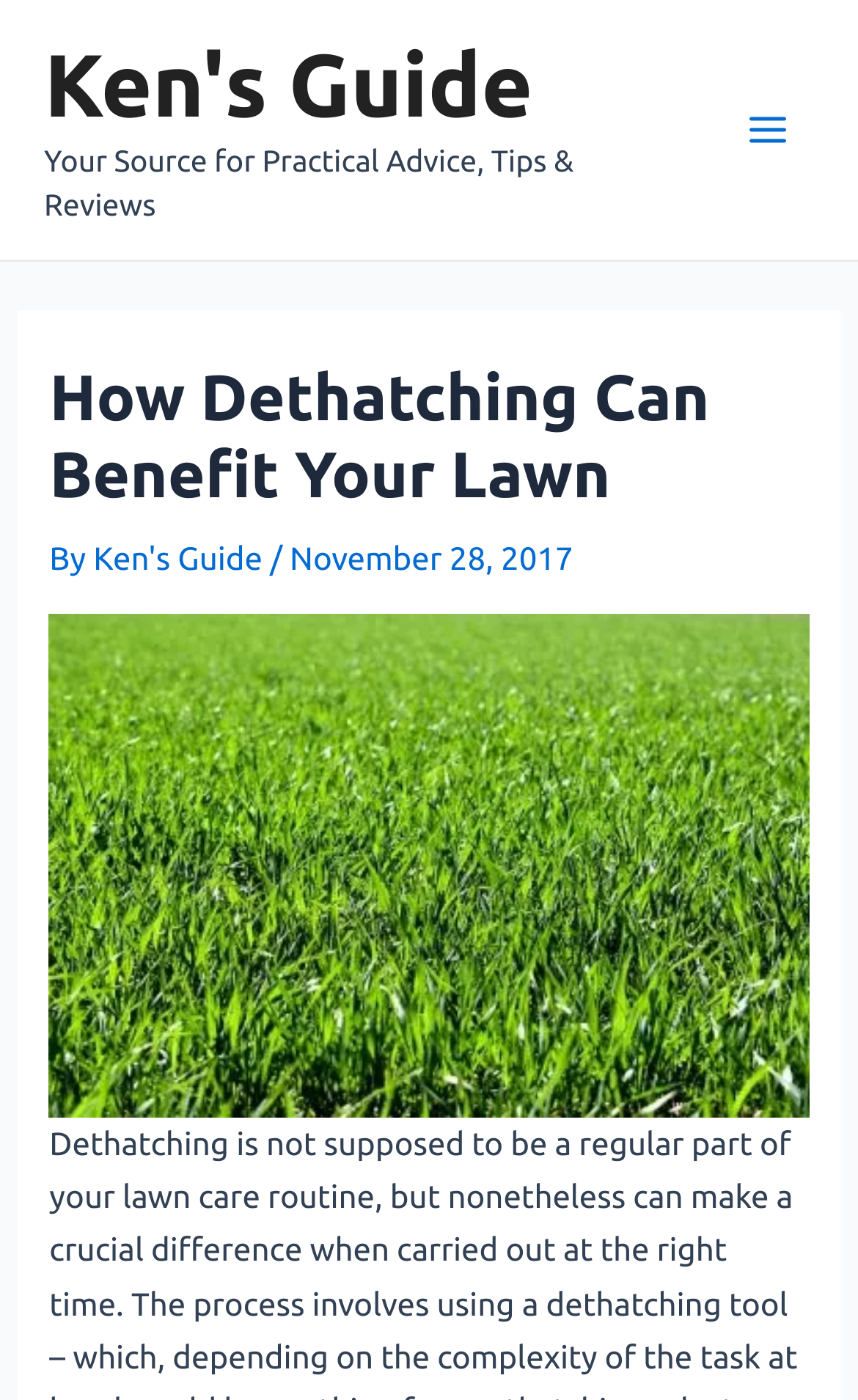Please determine the bounding box coordinates for the UI element described here. Use the format (top-left x, top-left y, bottom-right x, bottom-right y) with values bounded between 0 and 1: Business

None